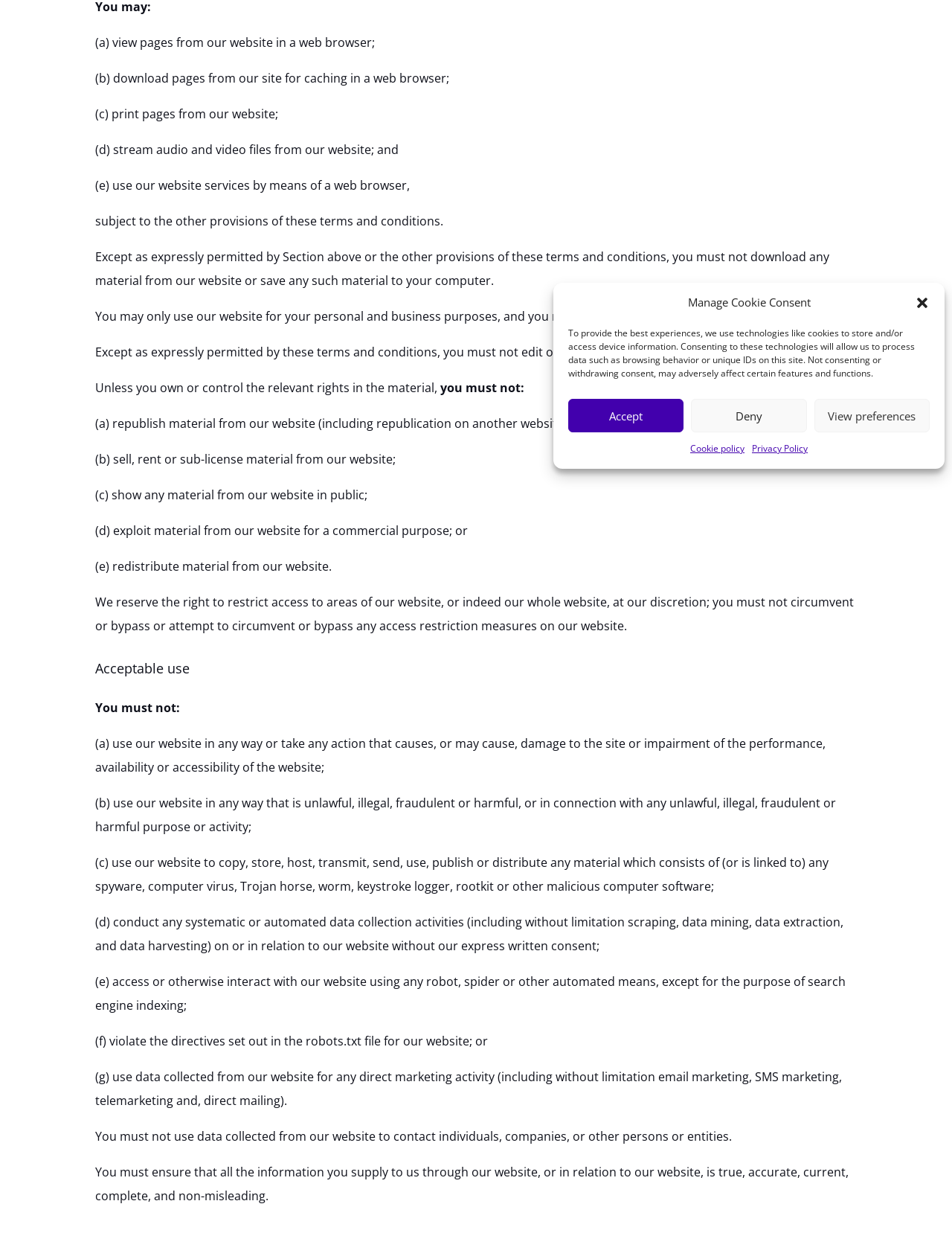Given the element description, predict the bounding box coordinates in the format (top-left x, top-left y, bottom-right x, bottom-right y). Make sure all values are between 0 and 1. Here is the element description: Deny

[0.726, 0.324, 0.847, 0.351]